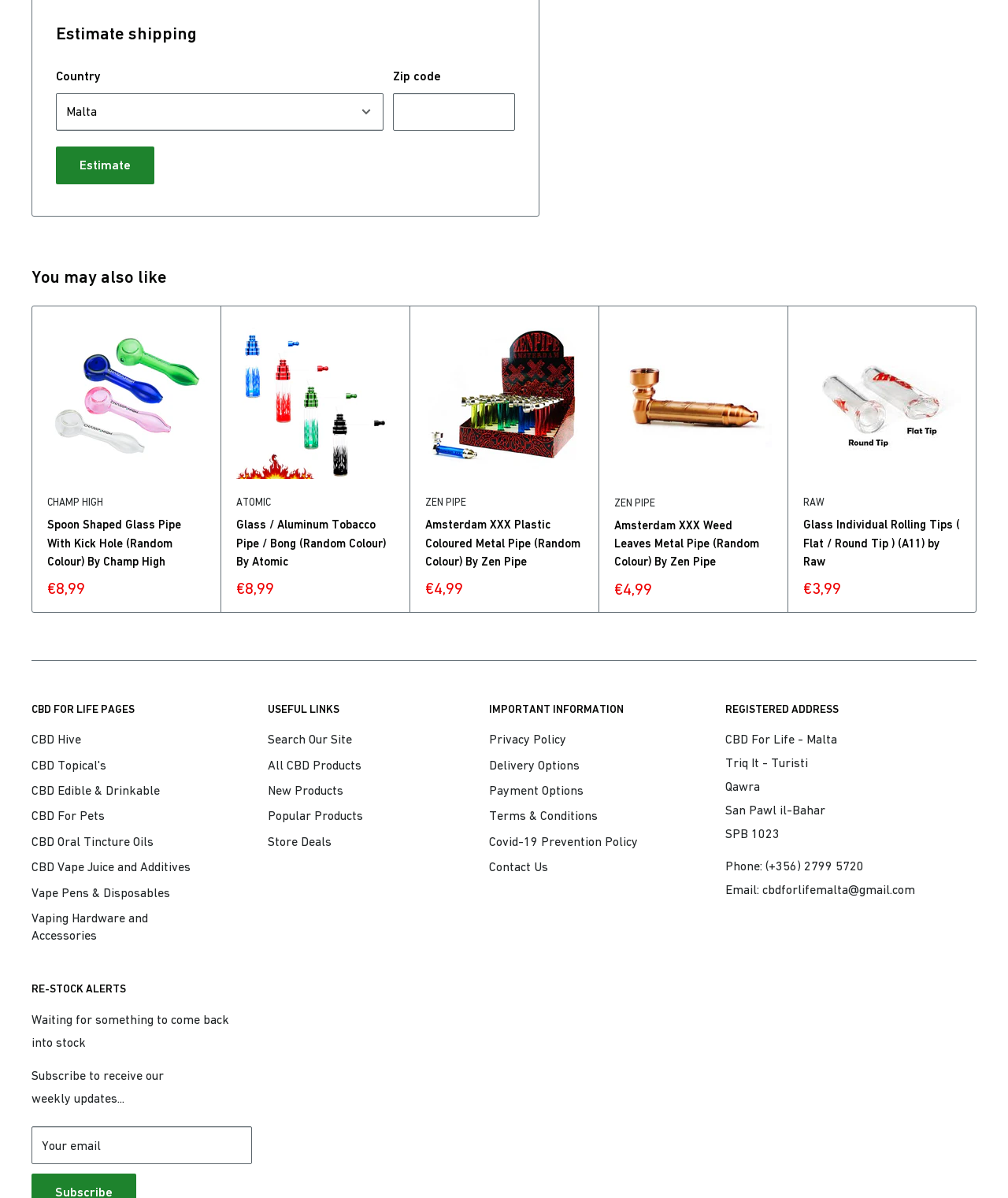Locate the bounding box coordinates of the area where you should click to accomplish the instruction: "Enter a zip code".

[0.39, 0.078, 0.511, 0.109]